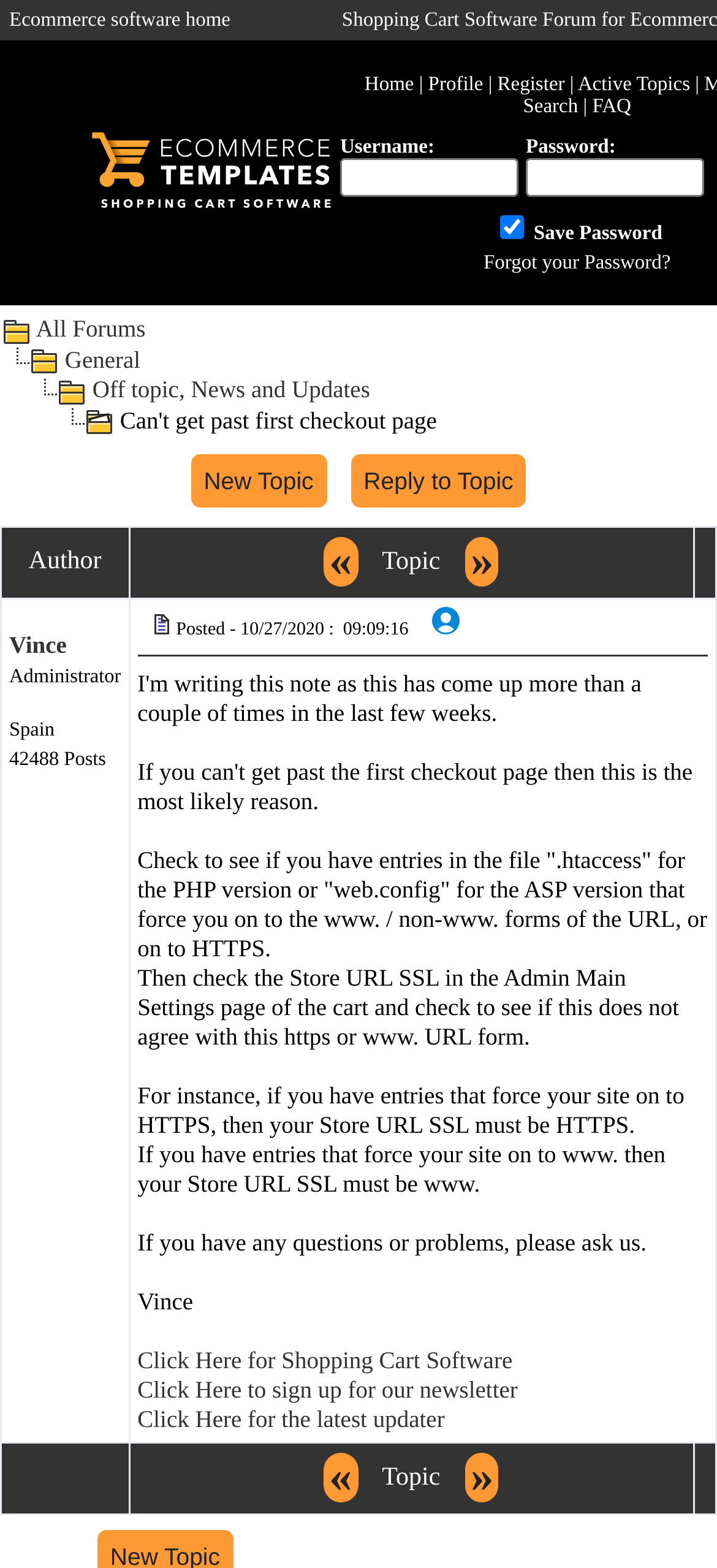What is the purpose of the 'New Topic' button?
Respond to the question with a well-detailed and thorough answer.

I inferred the purpose of the 'New Topic' button by its name and its position on the webpage, which suggests that it is used to create a new topic in the forum.